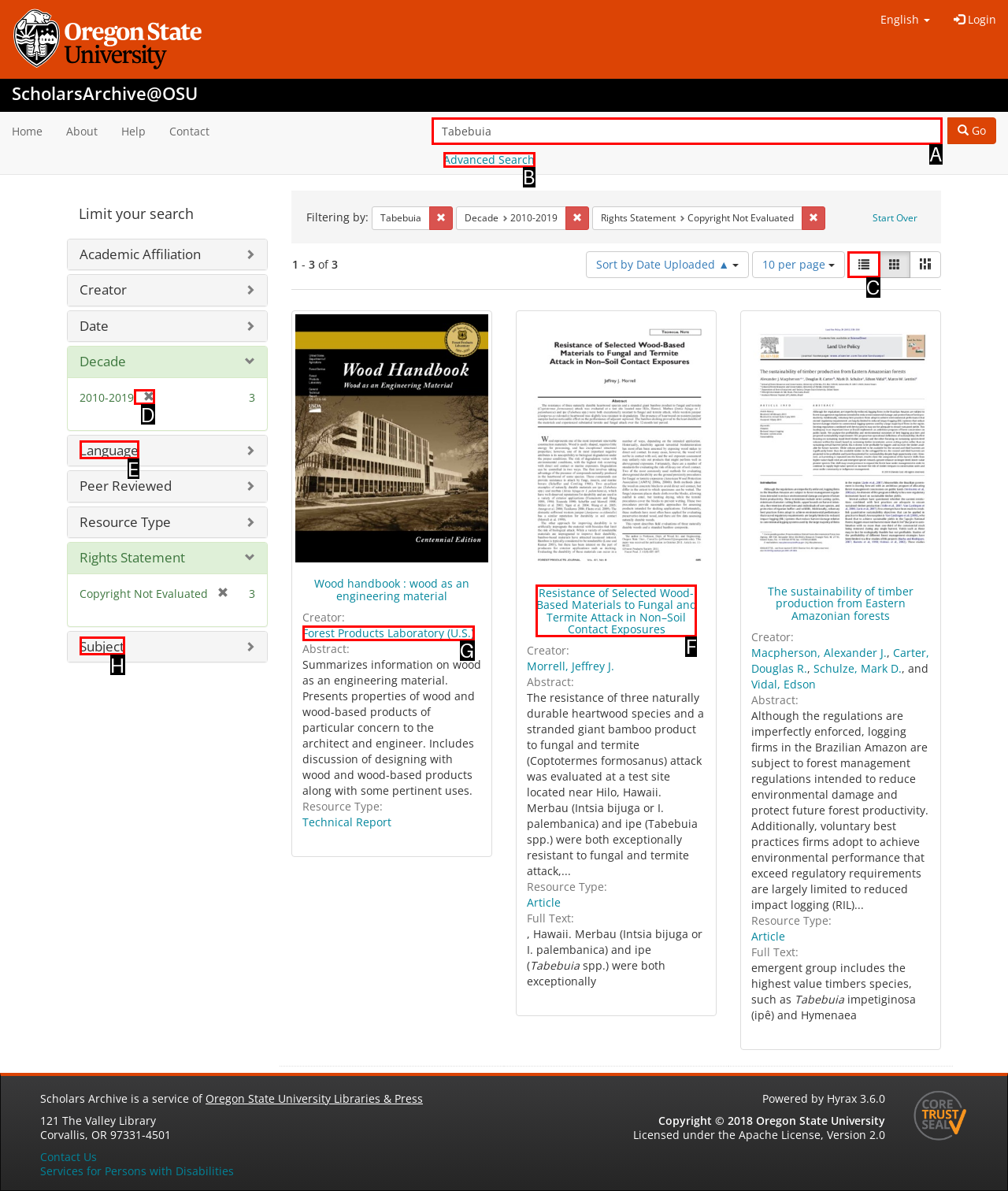Given the task: Click on Byrna Self-Defence Guns, point out the letter of the appropriate UI element from the marked options in the screenshot.

None